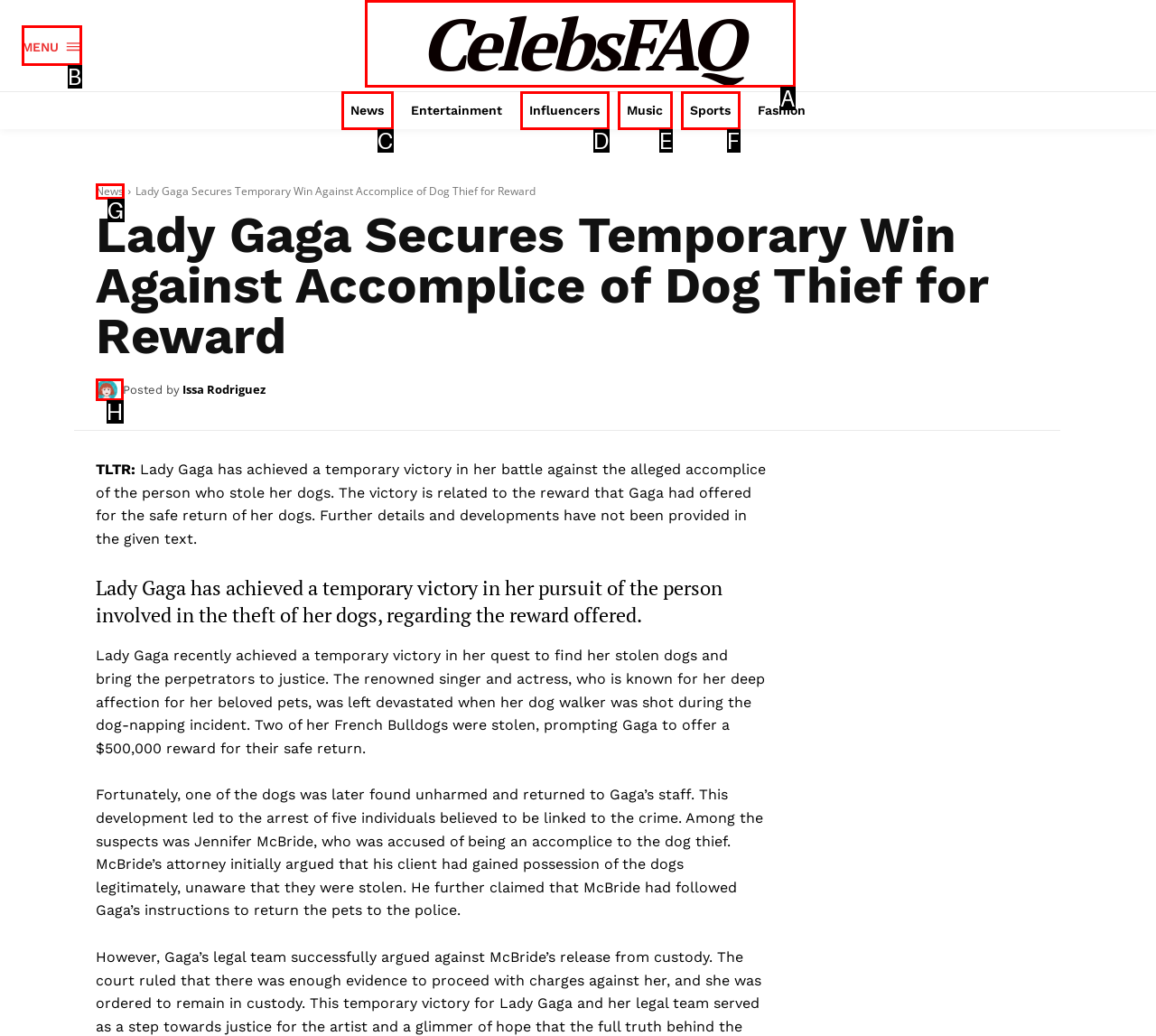Find the HTML element that matches the description provided: parent_node: Posted by title="Issa Rodriguez"
Answer using the corresponding option letter.

H